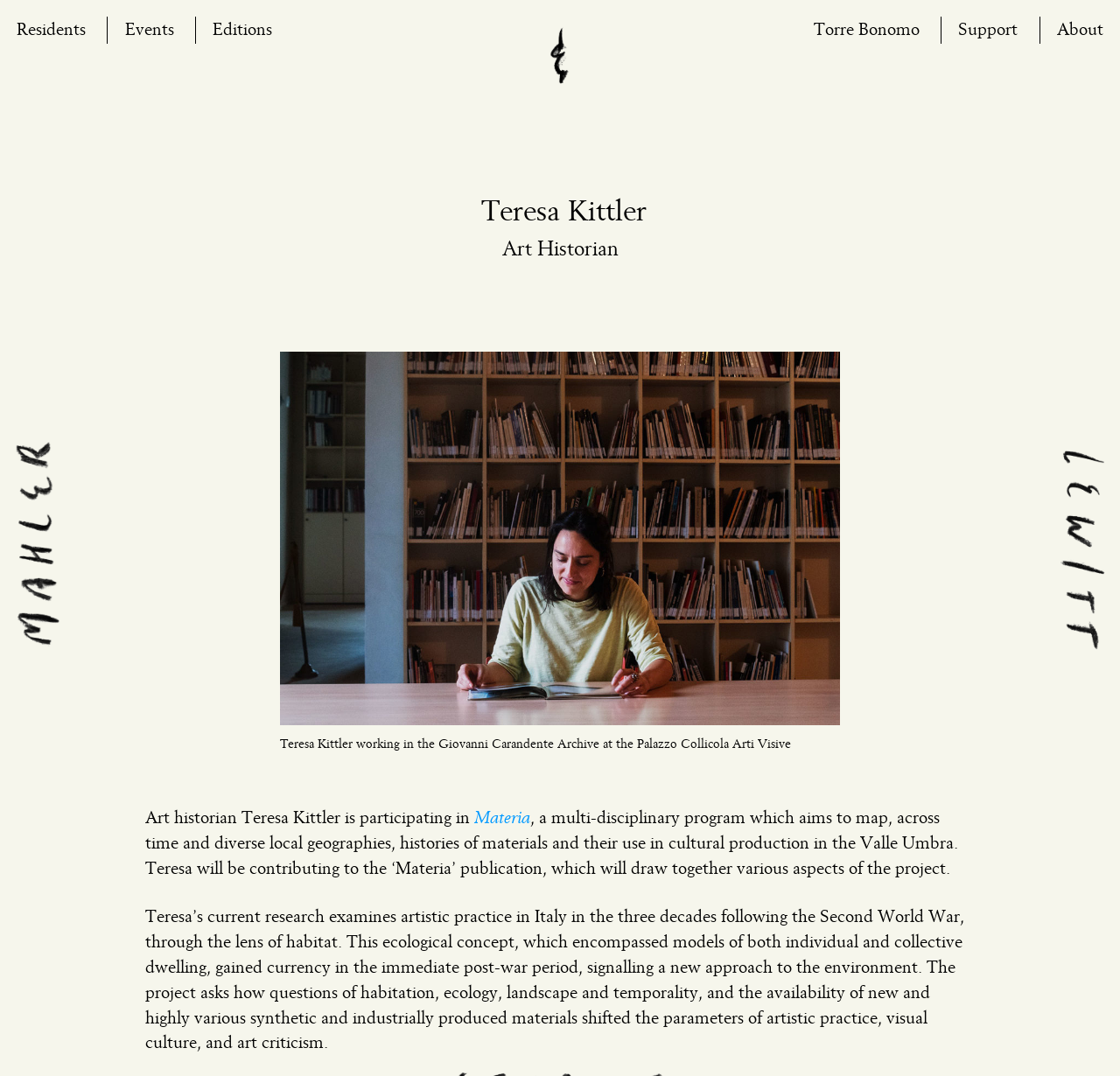What is Teresa Kittler's profession?
Can you offer a detailed and complete answer to this question?

Based on the webpage, Teresa Kittler's profession is mentioned as 'Art Historian' in the static text element with bounding box coordinates [0.448, 0.223, 0.552, 0.242].